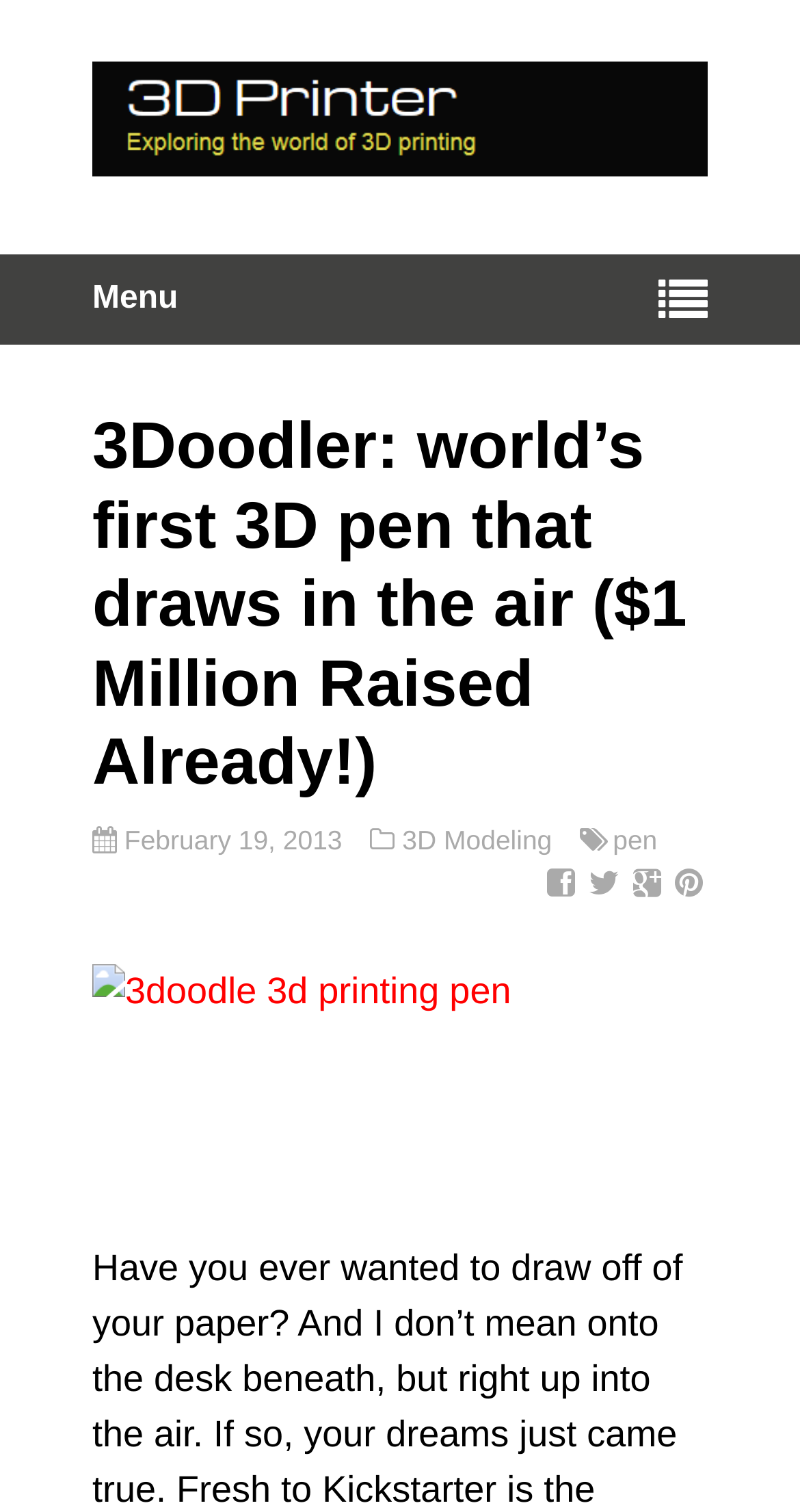Given the description title="3D Printer", predict the bounding box coordinates of the UI element. Ensure the coordinates are in the format (top-left x, top-left y, bottom-right x, bottom-right y) and all values are between 0 and 1.

[0.115, 0.077, 0.885, 0.126]